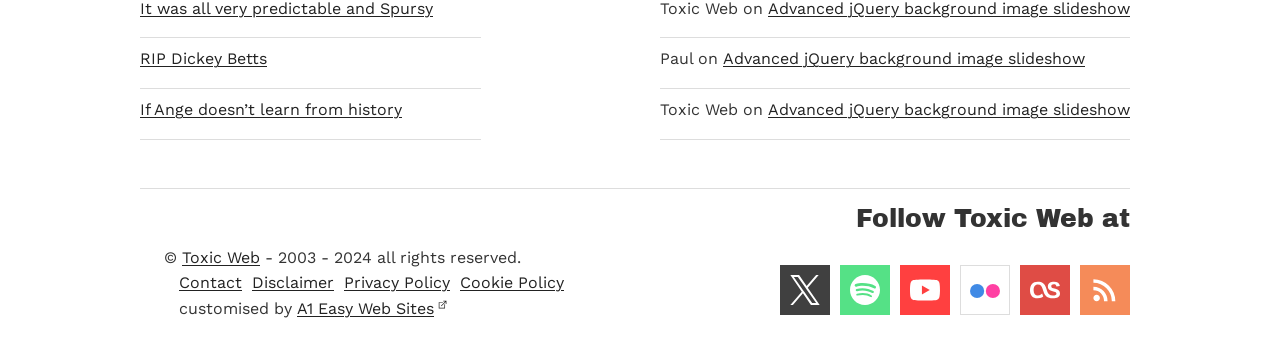Please find the bounding box coordinates in the format (top-left x, top-left y, bottom-right x, bottom-right y) for the given element description. Ensure the coordinates are floating point numbers between 0 and 1. Description: RIP Dickey Betts

[0.109, 0.134, 0.376, 0.209]